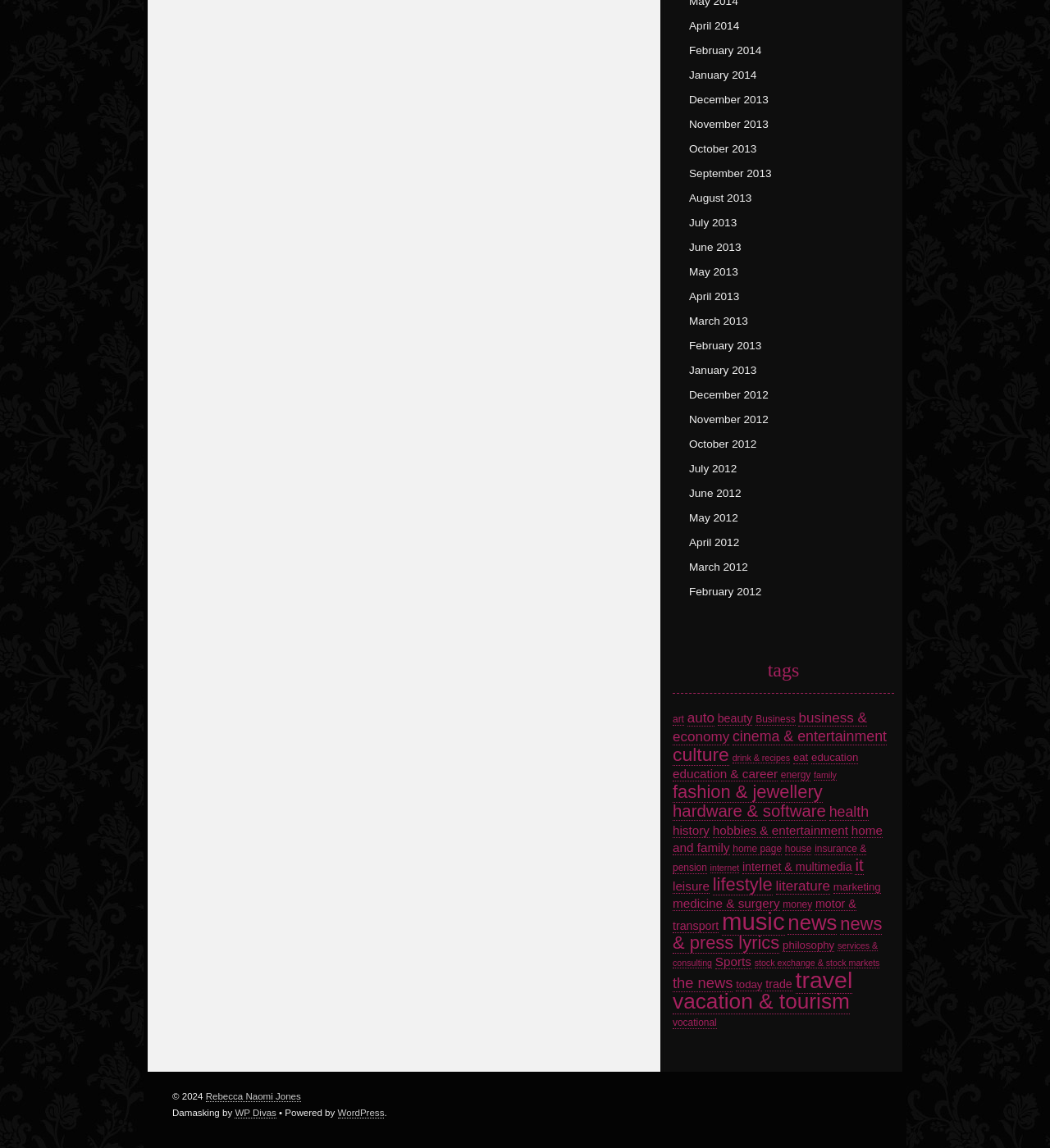How many tags are listed on the webpage?
Please give a detailed and thorough answer to the question, covering all relevant points.

I counted the number of links under the heading 'tags' and found that there are 40 tags listed on the webpage.